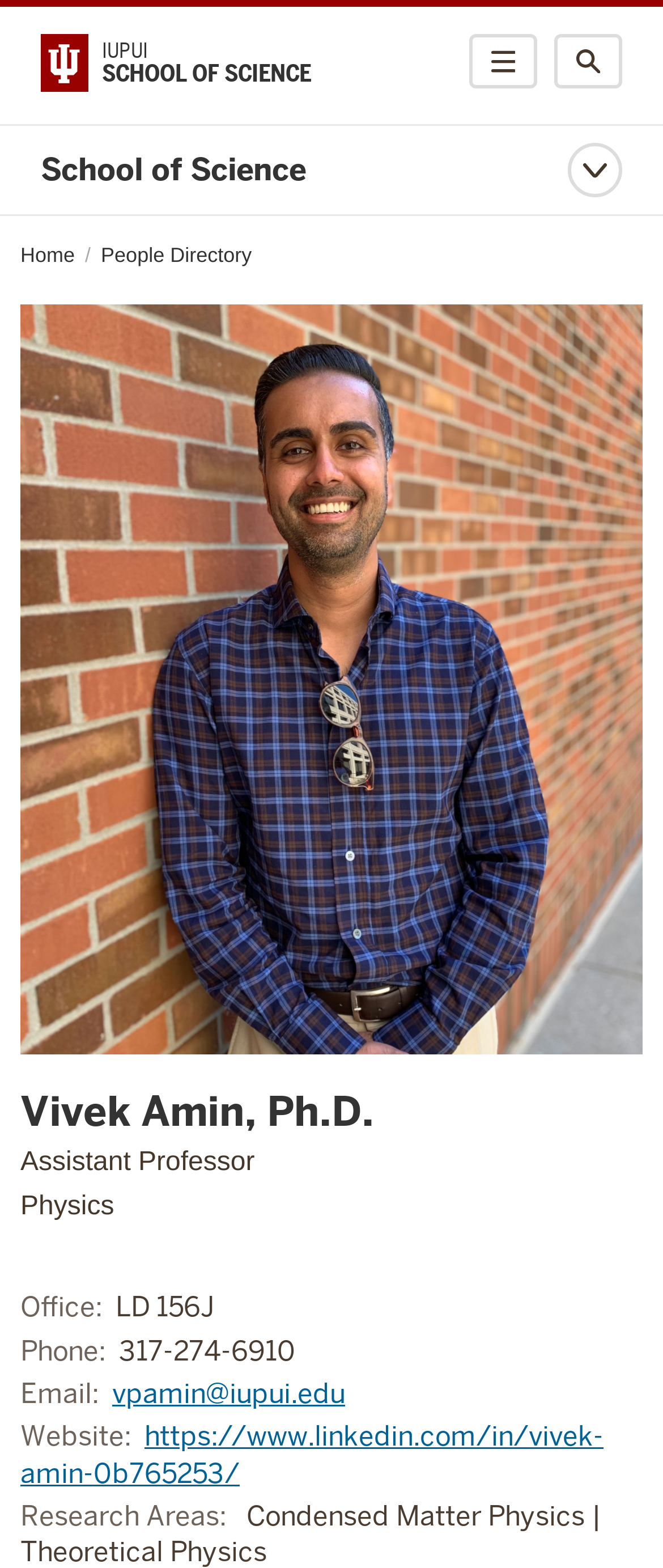Based on the element description: "IUPUISchool of Science", identify the UI element and provide its bounding box coordinates. Use four float numbers between 0 and 1, [left, top, right, bottom].

[0.062, 0.022, 0.469, 0.059]